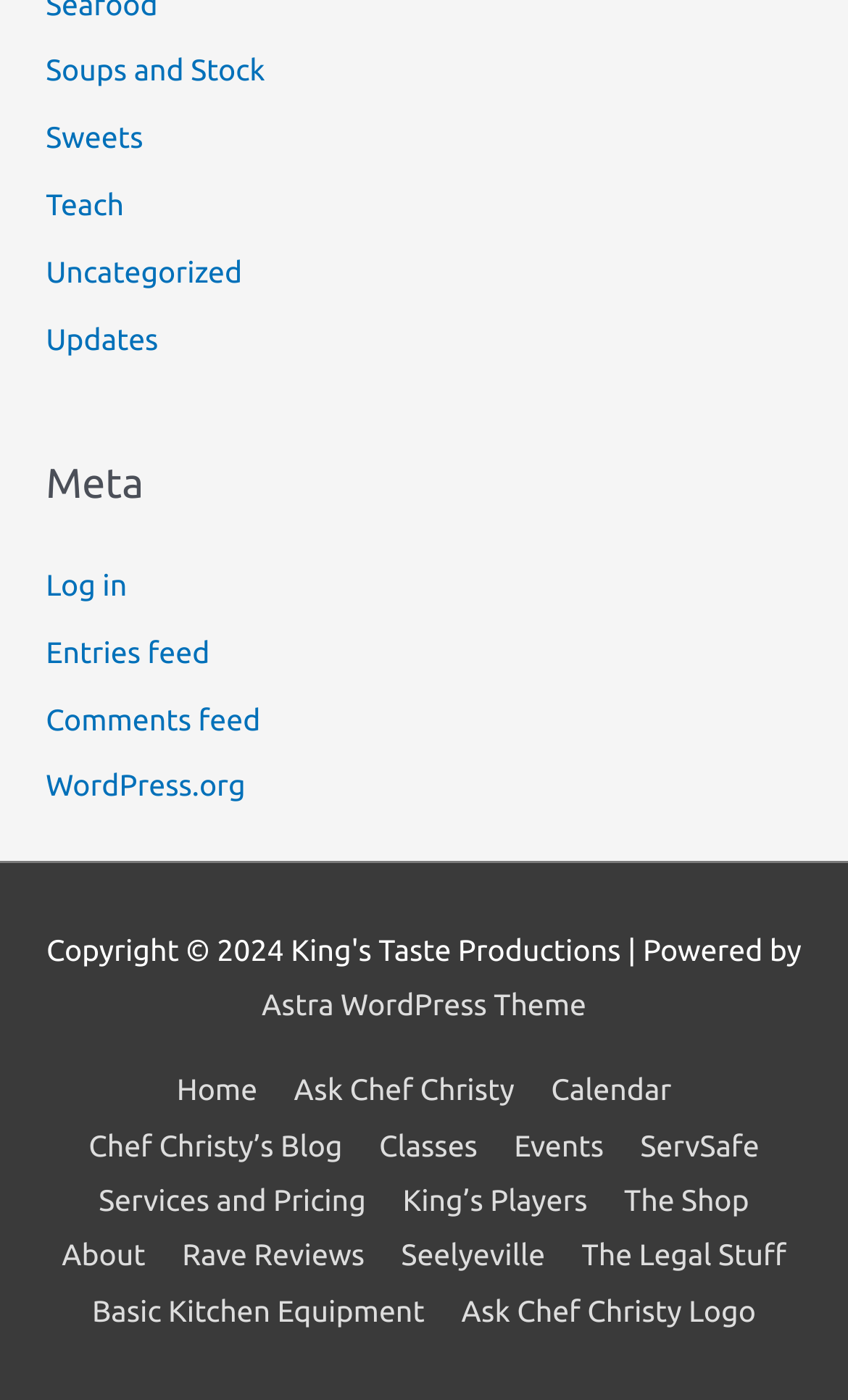Could you provide the bounding box coordinates for the portion of the screen to click to complete this instruction: "Click on Soups and Stock"?

[0.054, 0.038, 0.313, 0.063]